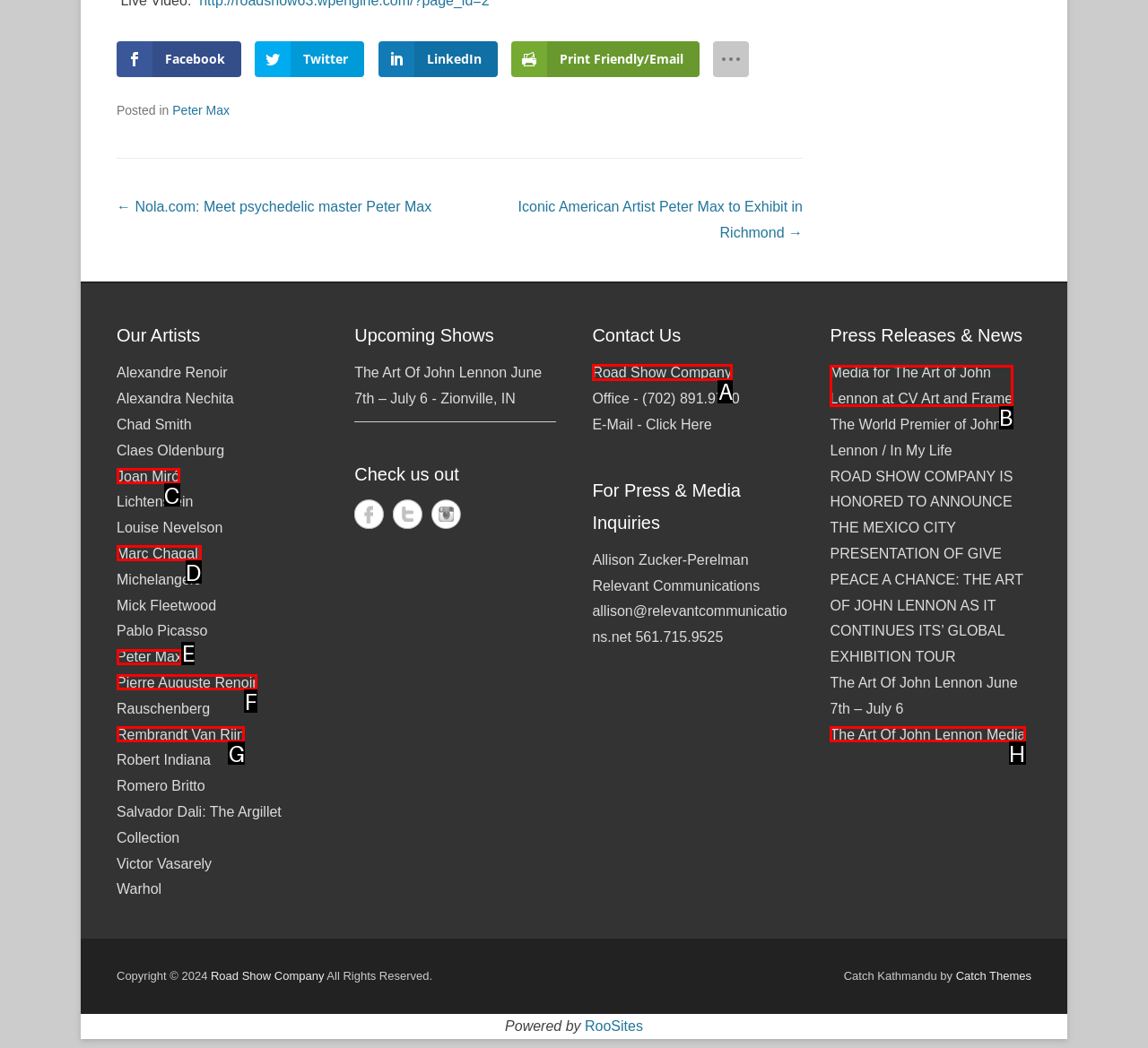Please indicate which option's letter corresponds to the task: Contact Road Show Company by examining the highlighted elements in the screenshot.

A